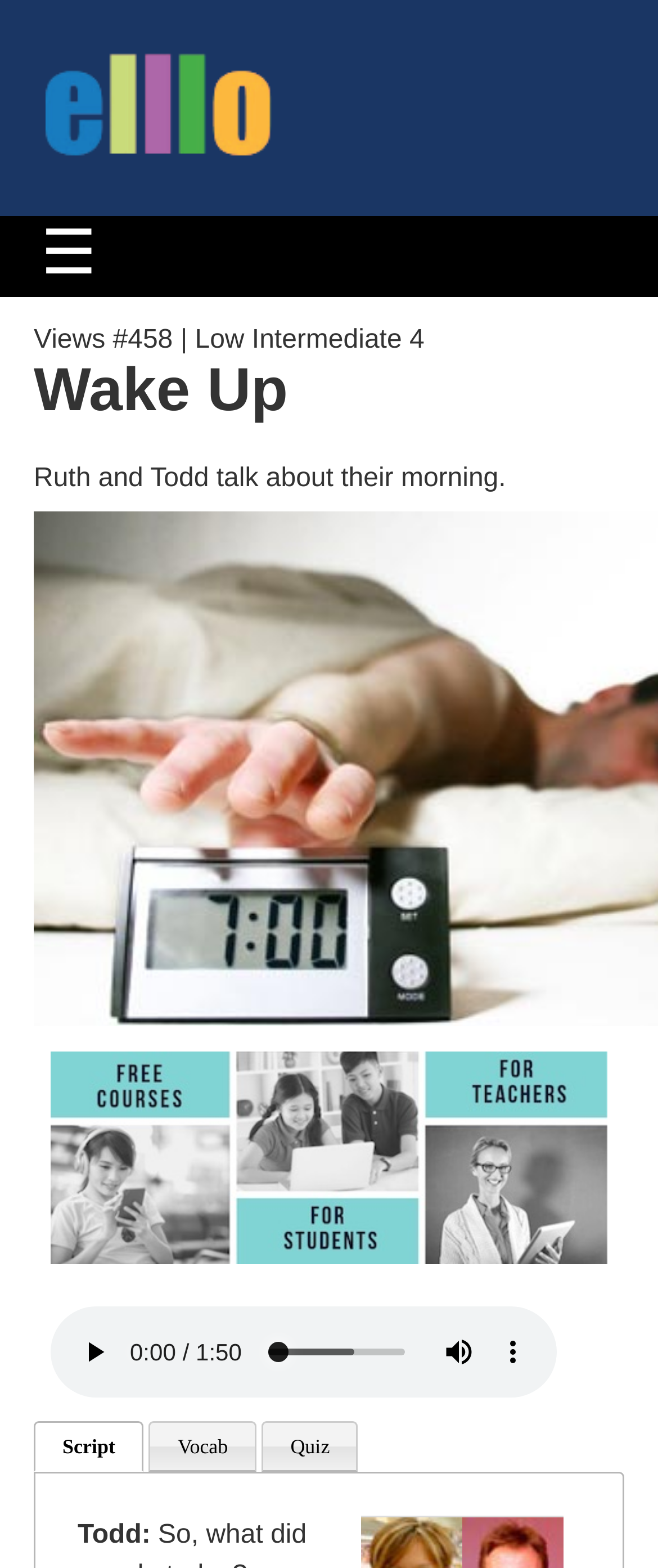Find the bounding box coordinates corresponding to the UI element with the description: "alt="English Listenign Lesson Lab Online"". The coordinates should be formatted as [left, top, right, bottom], with values as floats between 0 and 1.

[0.051, 0.101, 0.426, 0.119]